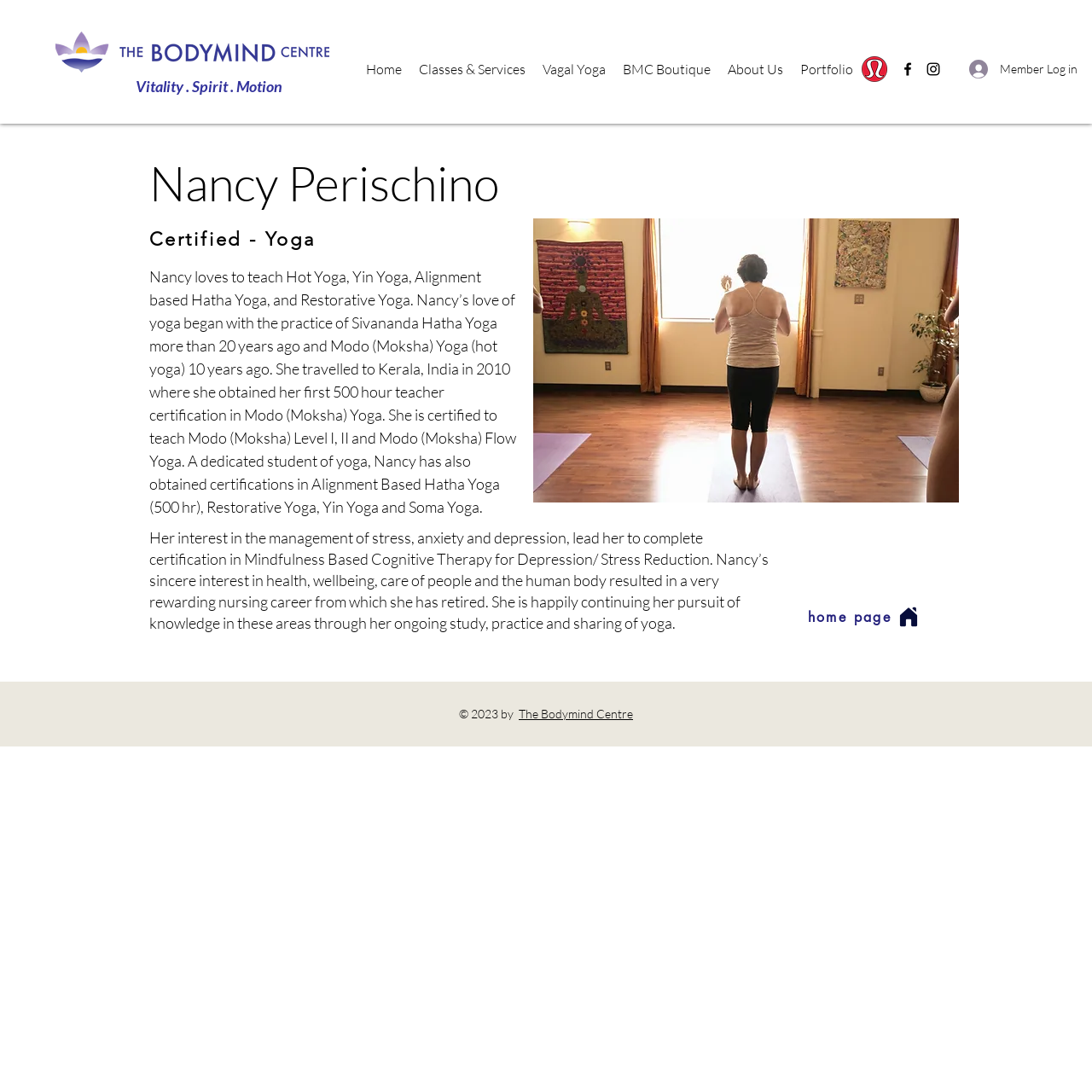Please identify the bounding box coordinates of the clickable element to fulfill the following instruction: "Log in as a member". The coordinates should be four float numbers between 0 and 1, i.e., [left, top, right, bottom].

[0.877, 0.049, 0.941, 0.078]